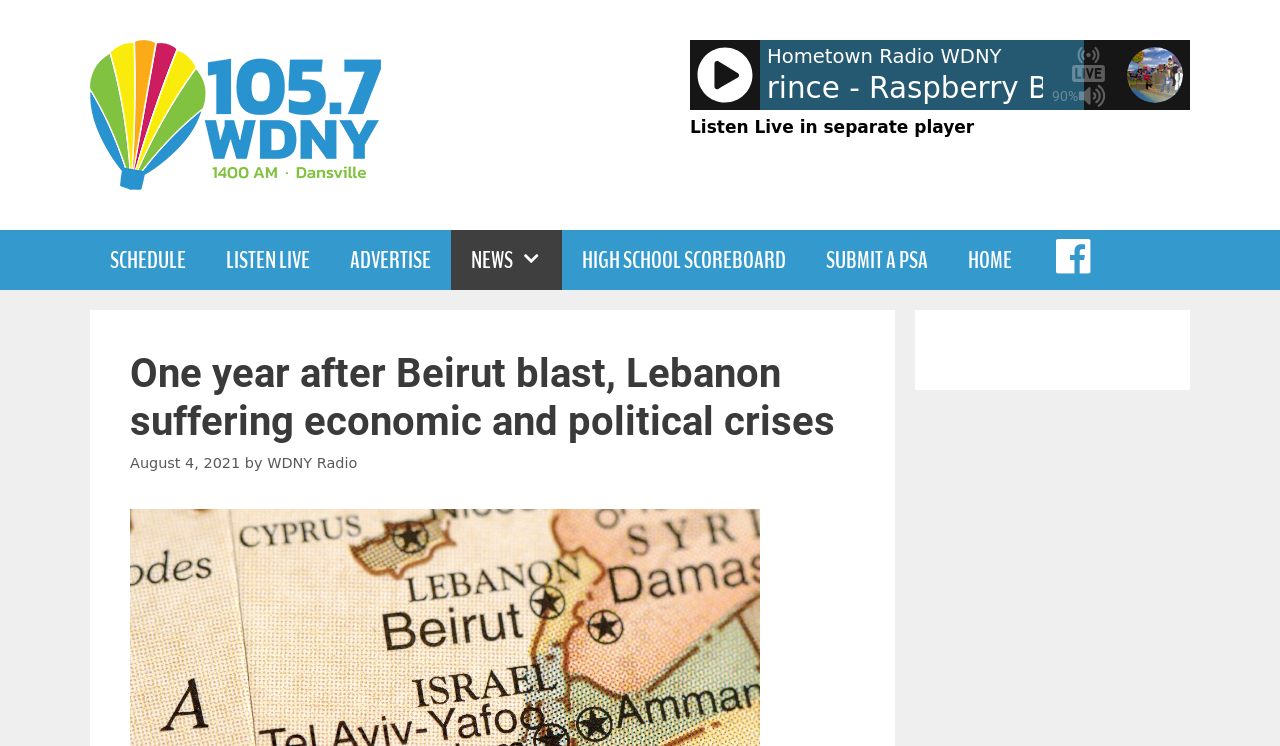Please answer the following question using a single word or phrase: What is the date of the article?

August 4, 2021